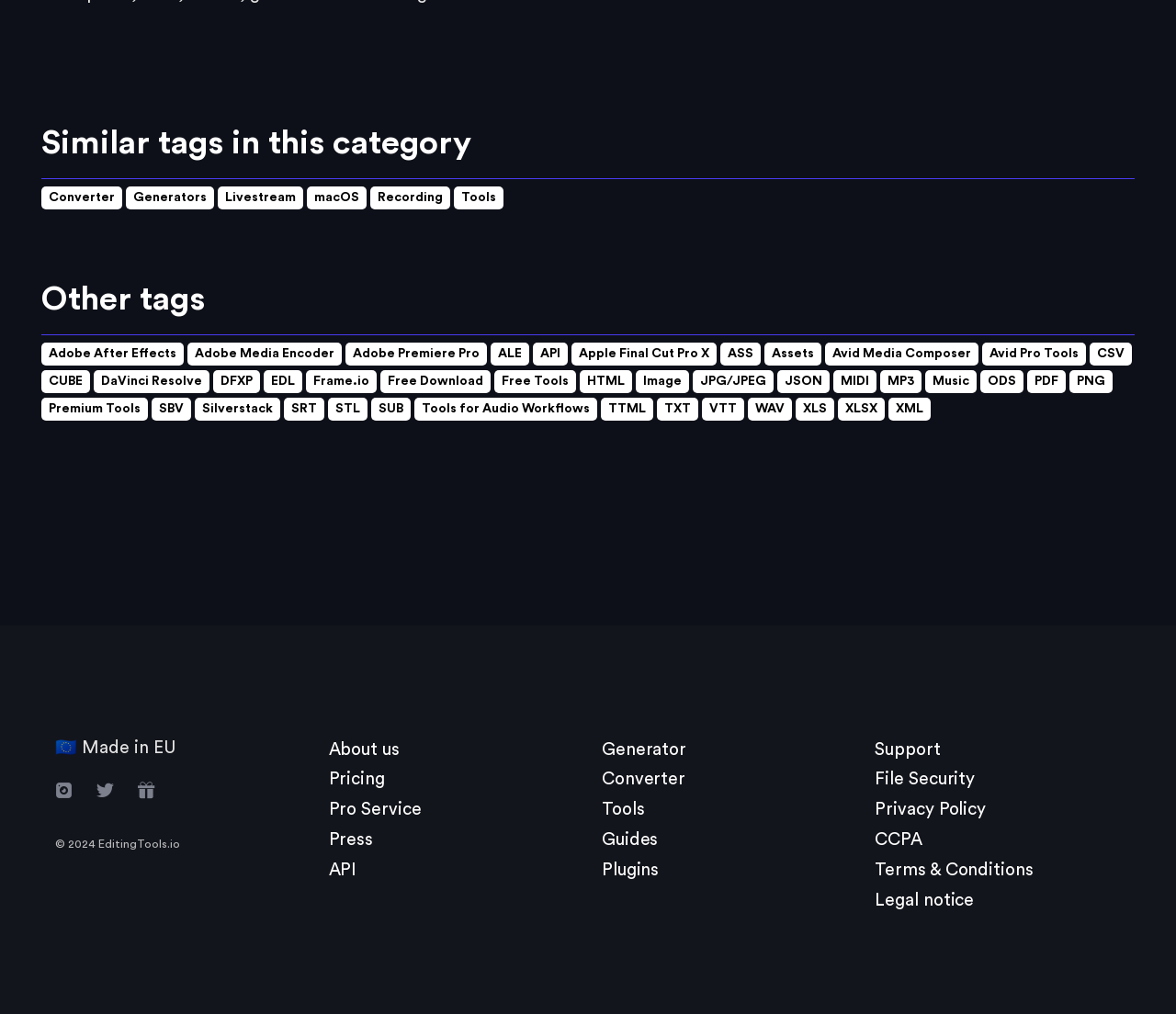Identify the bounding box coordinates of the specific part of the webpage to click to complete this instruction: "Check the Privacy Policy".

[0.744, 0.79, 0.838, 0.807]